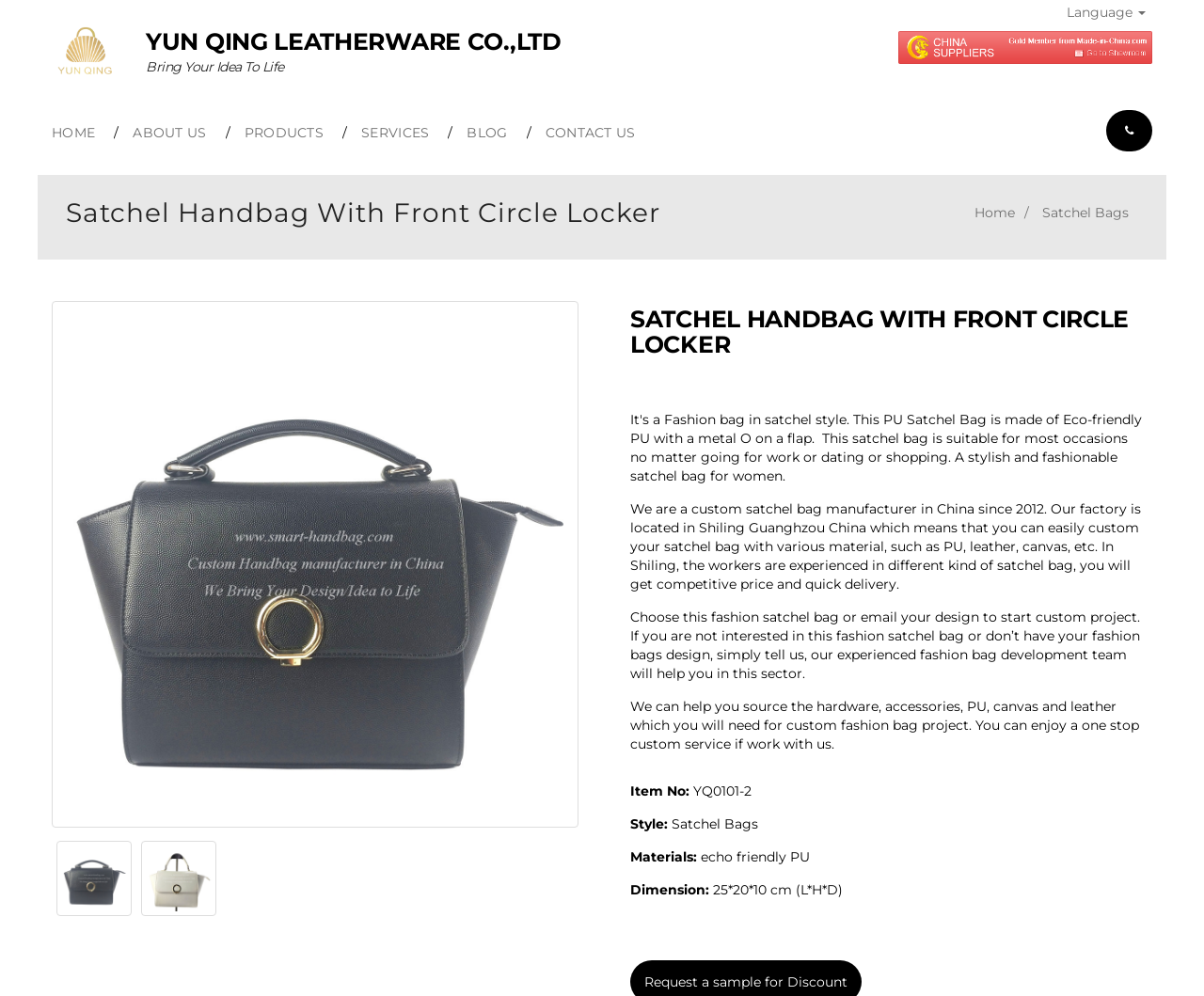What is the material of the satchel handbag?
Answer the question in a detailed and comprehensive manner.

The material of the satchel handbag is found in the static text element with bounding box coordinates [0.579, 0.852, 0.673, 0.869]. It is described as 'echo friendly PU'.